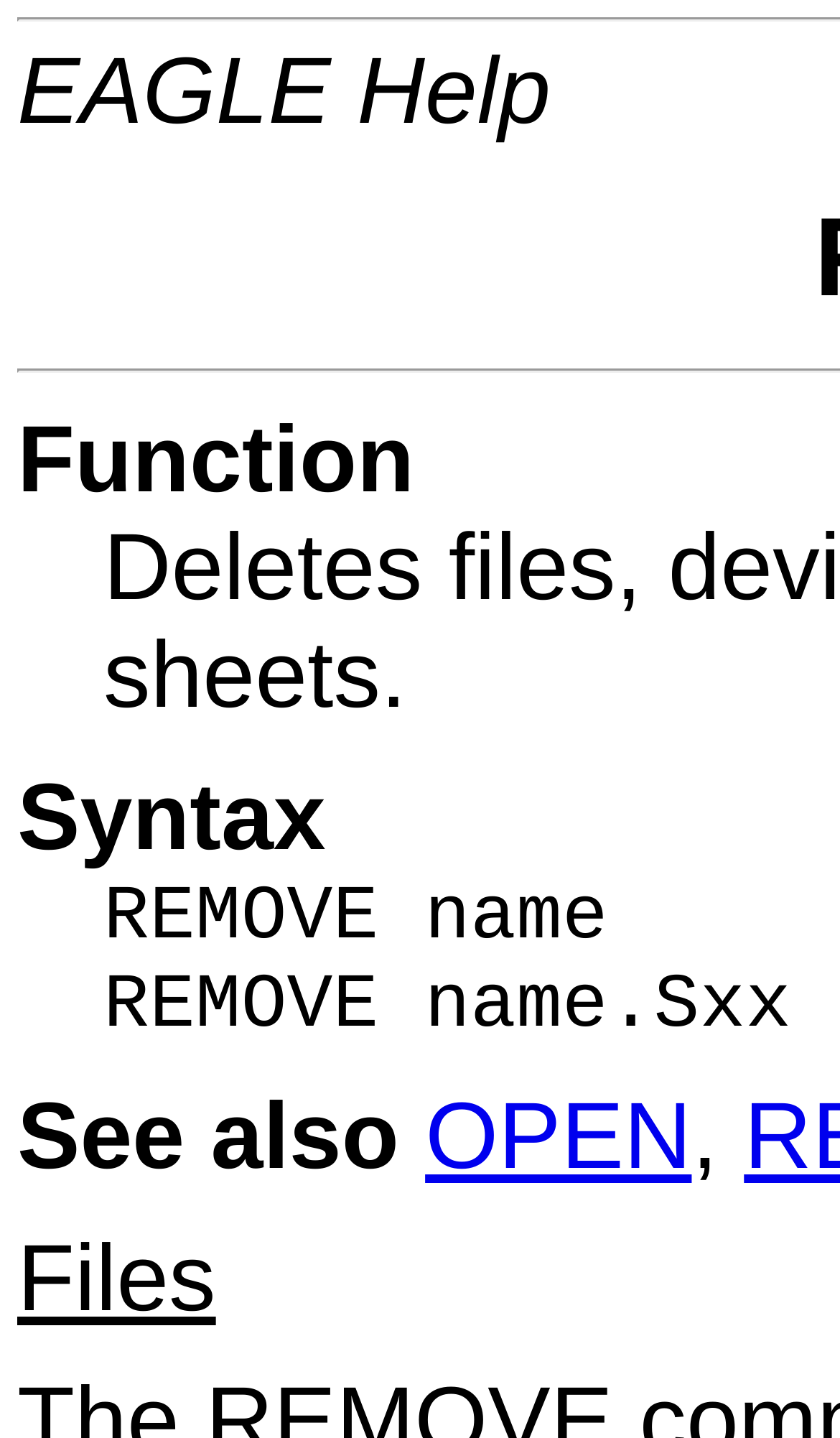Determine the bounding box coordinates of the UI element described below. Use the format (top-left x, top-left y, bottom-right x, bottom-right y) with floating point numbers between 0 and 1: OPEN

[0.506, 0.754, 0.823, 0.827]